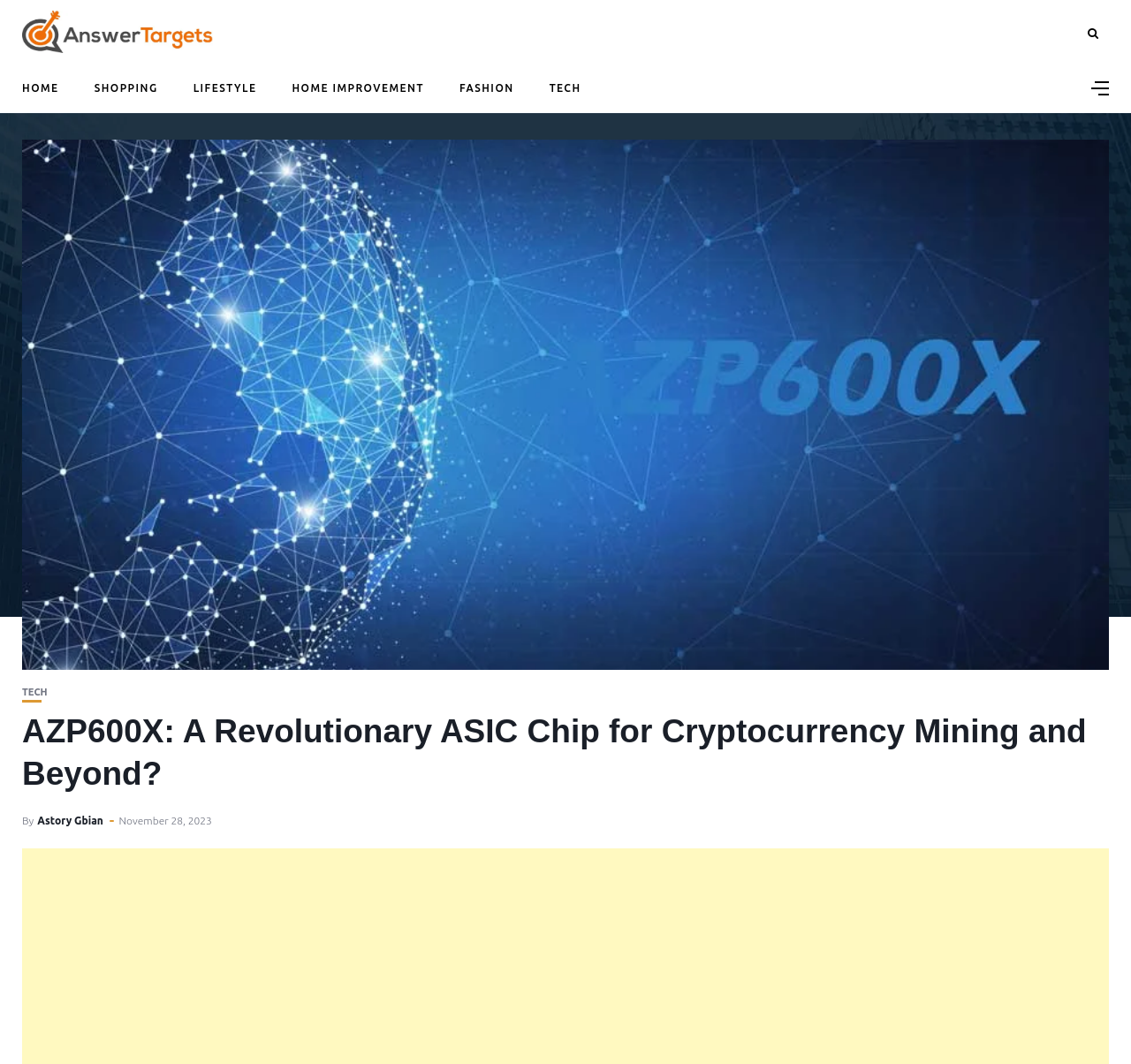Respond concisely with one word or phrase to the following query:
What is the main topic of this webpage?

Cryptocurrency mining